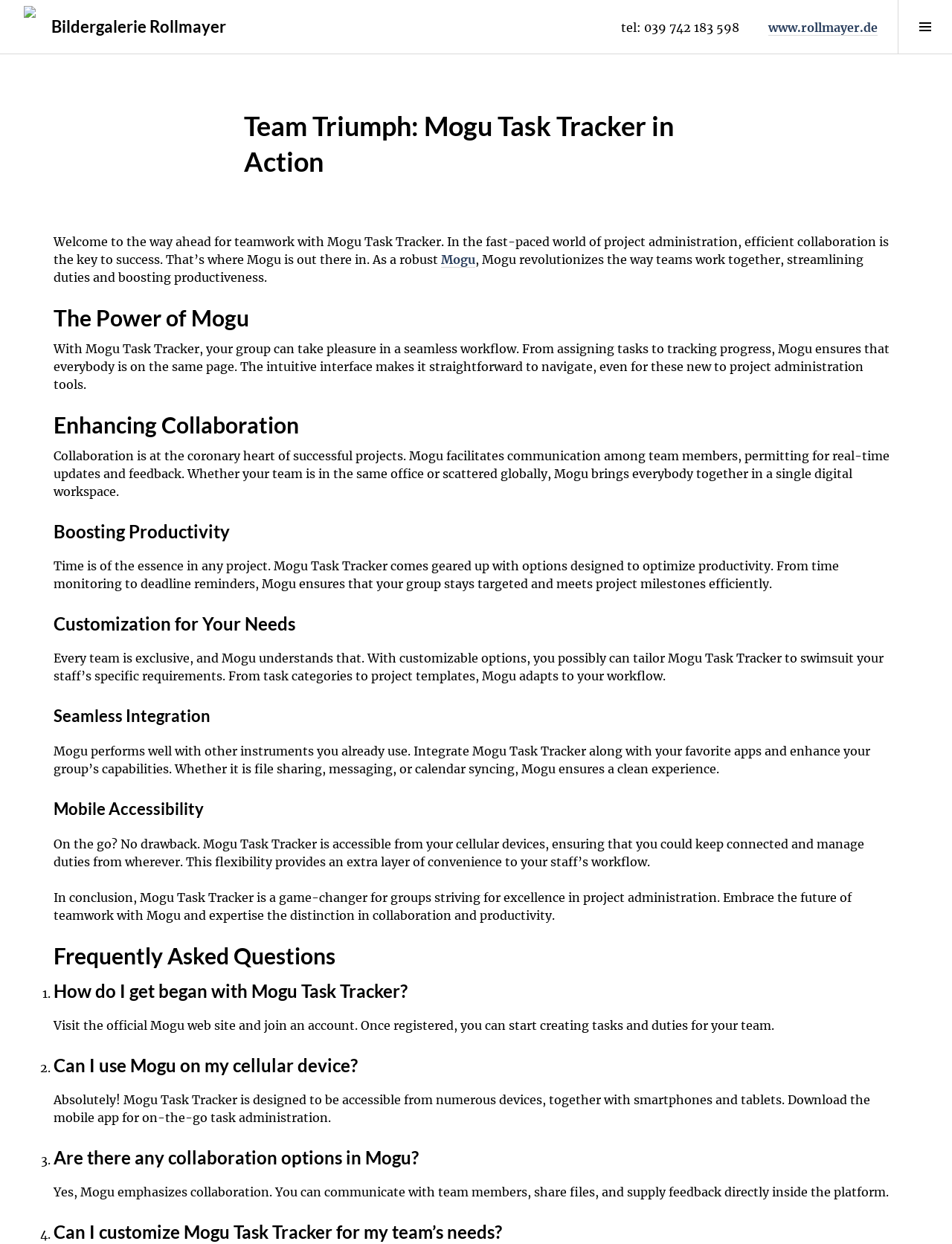What is the purpose of Mogu Task Tracker?
Could you answer the question in a detailed manner, providing as much information as possible?

I inferred the answer by reading the text content of the webpage, specifically the paragraph that starts with 'Welcome to the way ahead for teamwork with Mogu Task Tracker.' and the heading 'Boosting Productivity'.